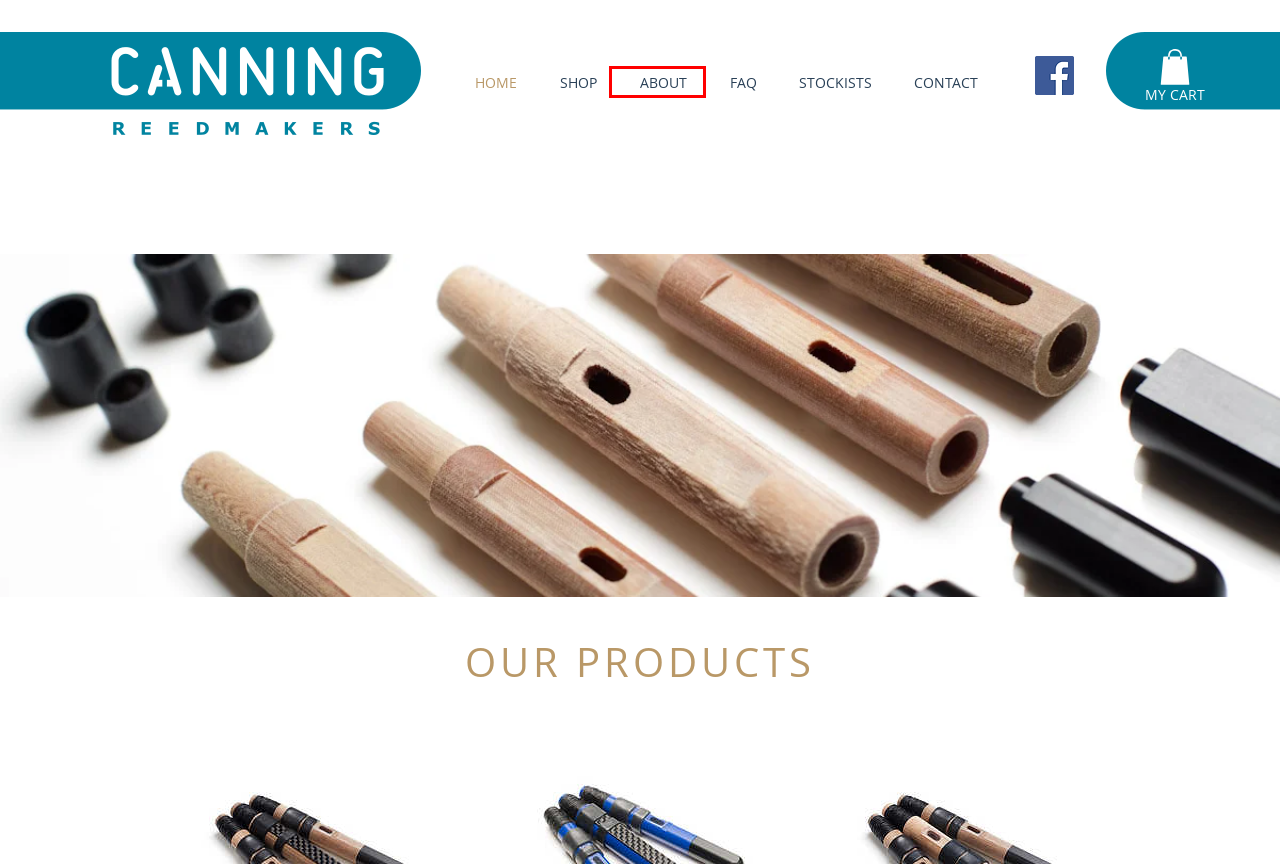With the provided screenshot showing a webpage and a red bounding box, determine which webpage description best fits the new page that appears after clicking the element inside the red box. Here are the options:
A. SHOP | Canning Reedmakers
B. FAQ | Canning Reedmakers
C. CONTACT | Canning Reedmakers
D. Canning Blue Reed Set | Canning Reedmakers
E. Complete Set with Carbon Fibre Bass | Canning Reedmakers
F. ABOUT | Canning Reedmakers
G. STOCKISTS | Canning Reedmakers
H. Complete Set with Inverted Polycarbonate Bass | Canning Reedmakers

F